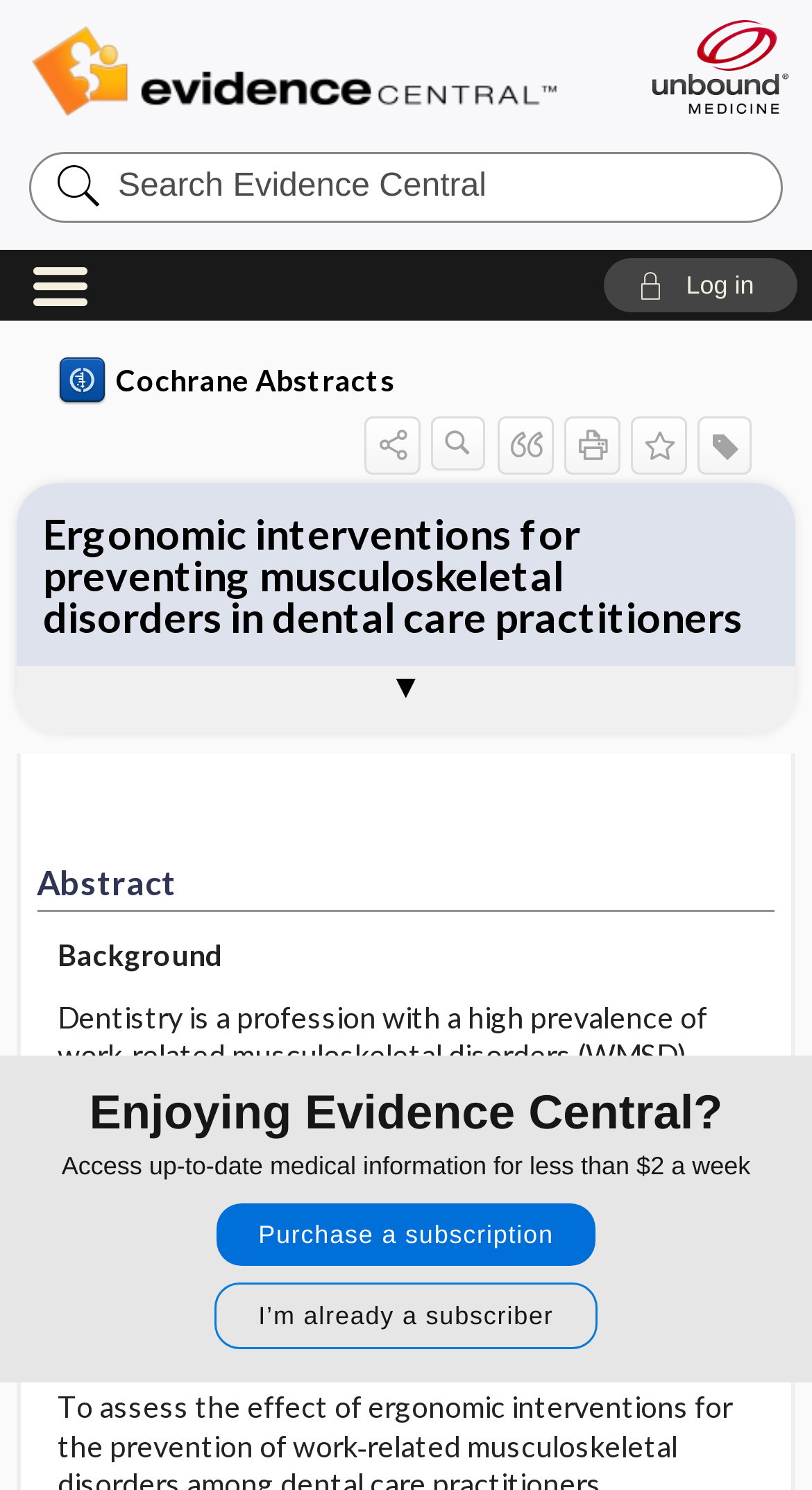Identify the bounding box coordinates of the specific part of the webpage to click to complete this instruction: "Purchase a subscription".

[0.267, 0.808, 0.733, 0.85]